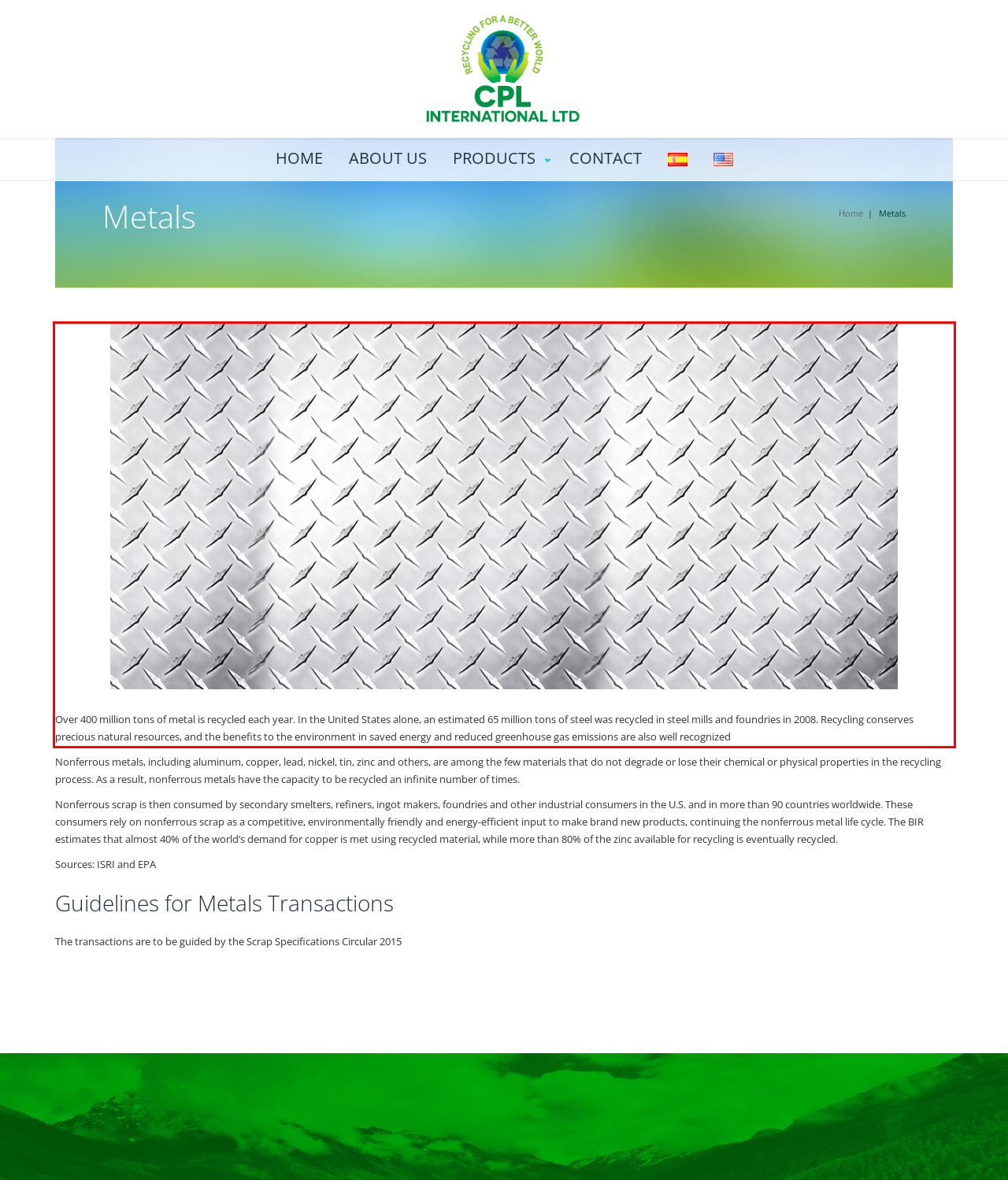Within the screenshot of a webpage, identify the red bounding box and perform OCR to capture the text content it contains.

Over 400 million tons of metal is recycled each year. In the United States alone, an estimated 65 million tons of steel was recycled in steel mills and foundries in 2008. Recycling conserves precious natural resources, and the benefits to the environment in saved energy and reduced greenhouse gas emissions are also well recognized